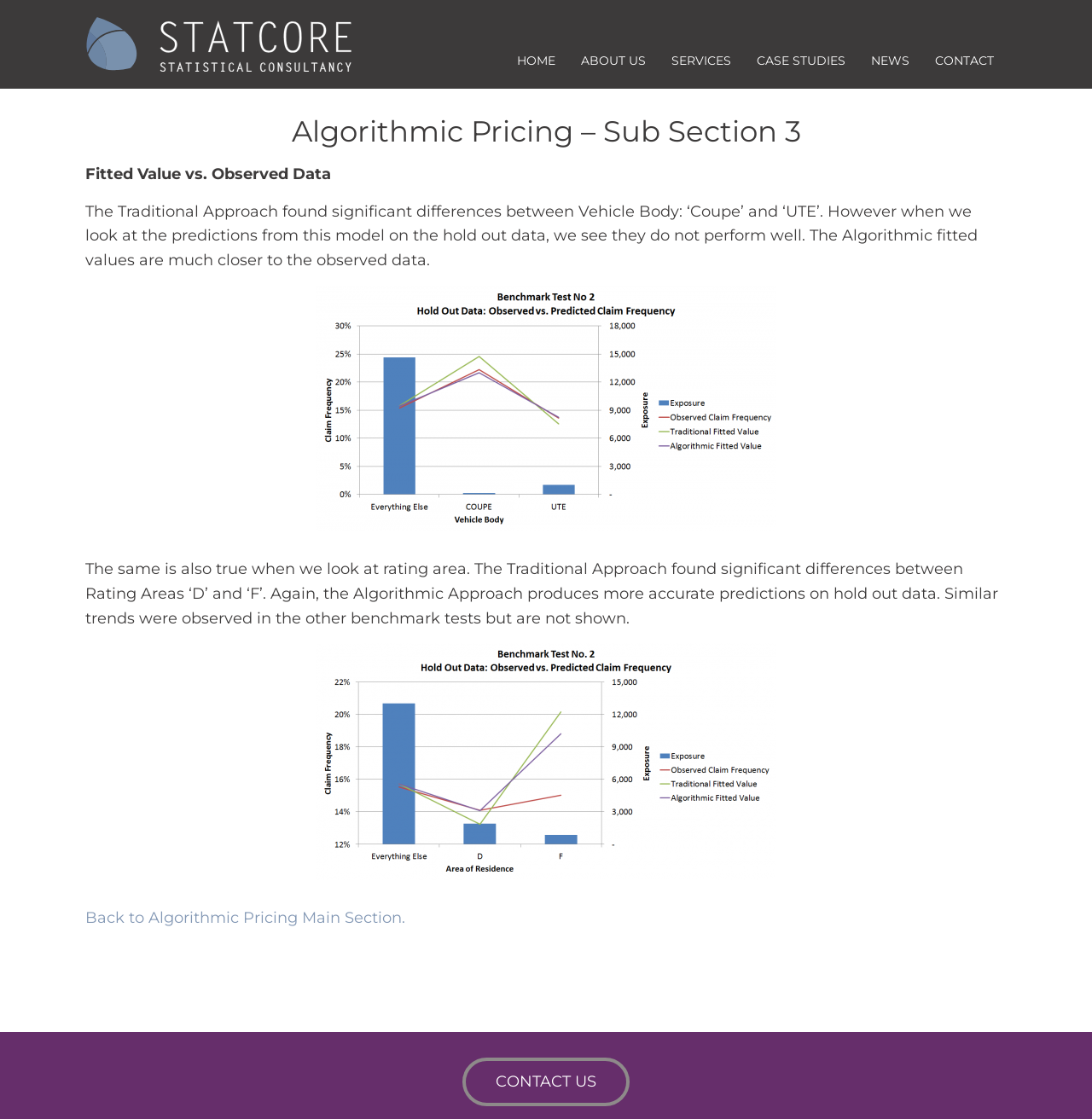Determine the bounding box coordinates of the clickable region to carry out the instruction: "read about Algorithmic Pricing".

[0.078, 0.102, 0.922, 0.133]